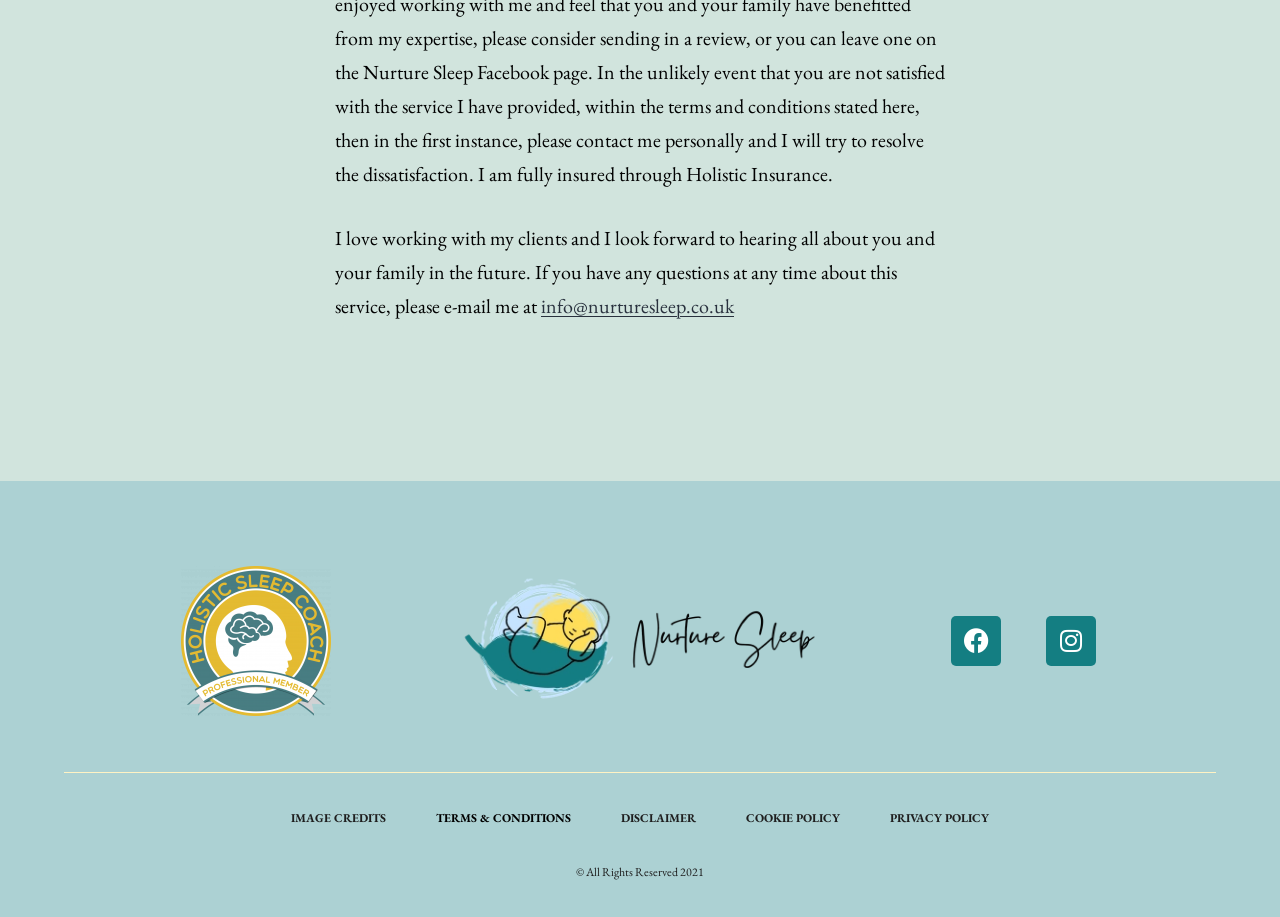Please determine the bounding box coordinates of the area that needs to be clicked to complete this task: 'go to Instagram'. The coordinates must be four float numbers between 0 and 1, formatted as [left, top, right, bottom].

[0.818, 0.671, 0.857, 0.726]